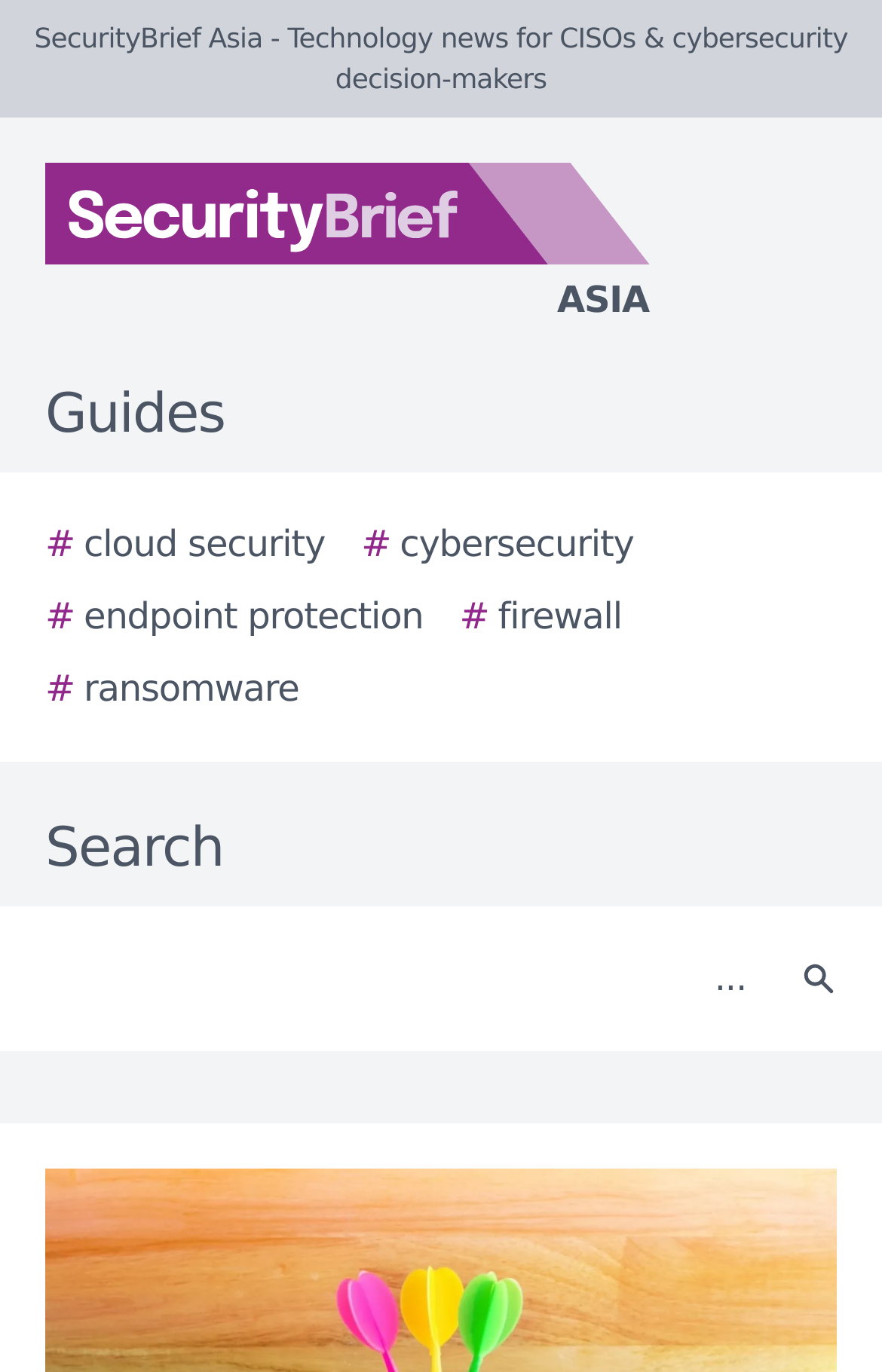What are the categories listed under 'Guides'?
Give a one-word or short phrase answer based on the image.

cloud security, cybersecurity, endpoint protection, firewall, ransomware